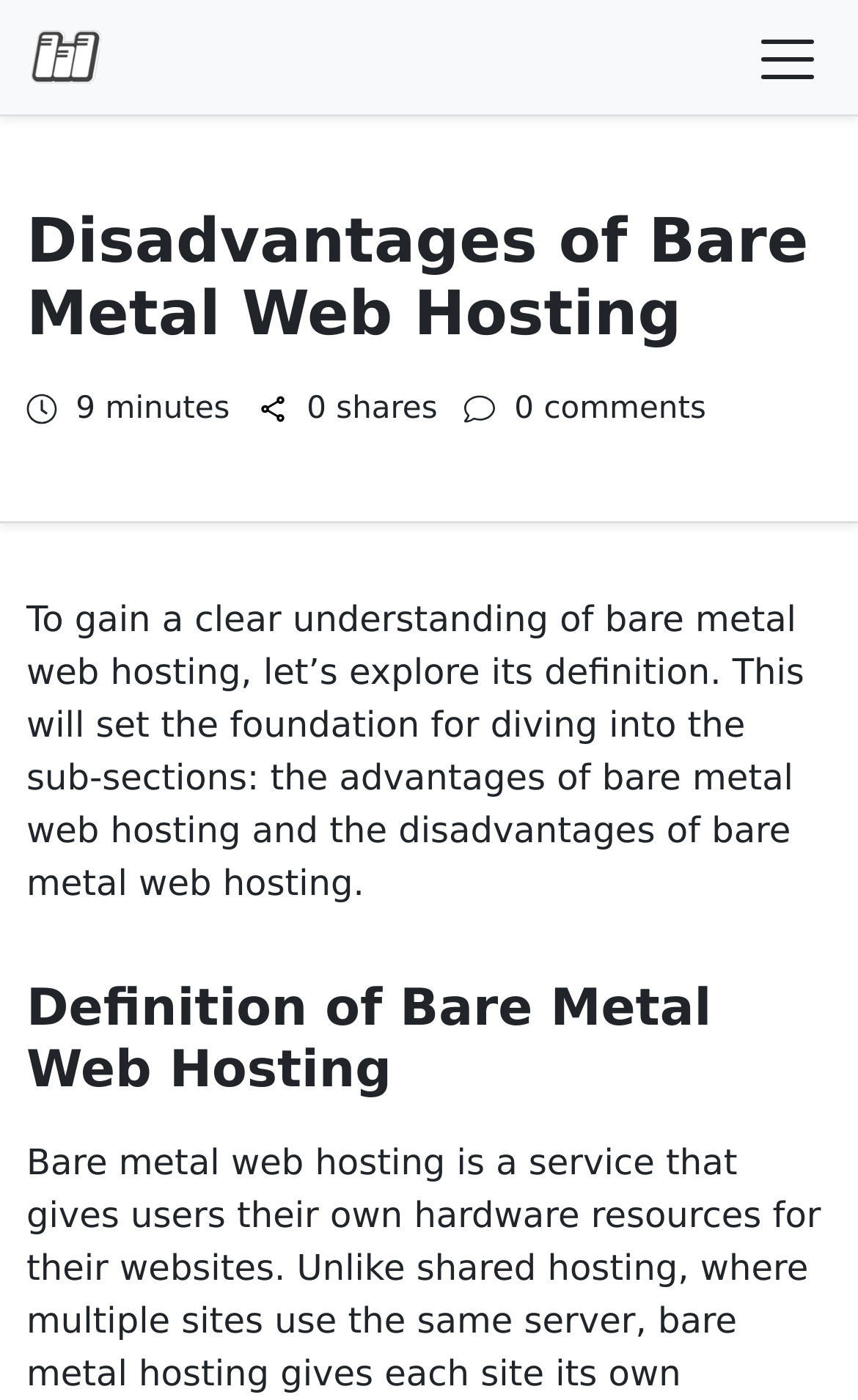What is the name of the website?
Using the visual information, answer the question in a single word or phrase.

WebsiteHosting.com